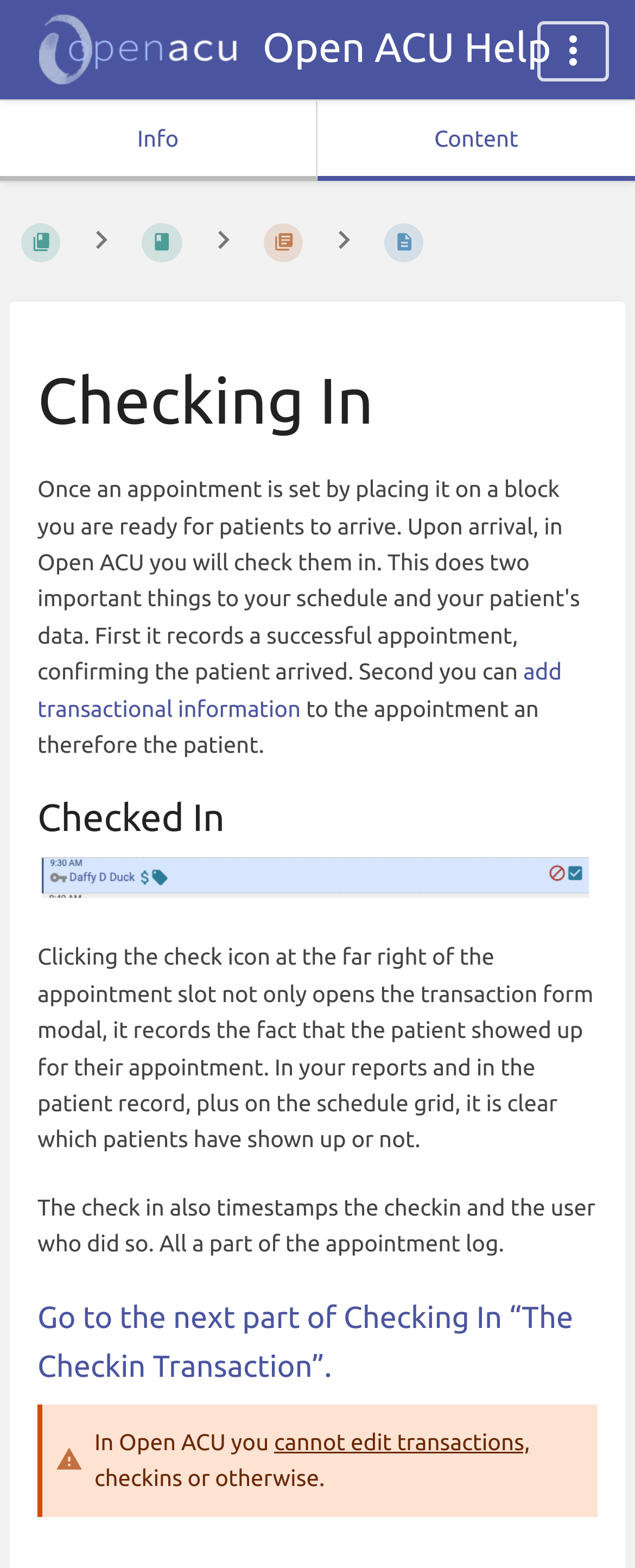What is the logo of this webpage?
Could you give a comprehensive explanation in response to this question?

The logo is located at the top left corner of the webpage, and it is an image with the text 'Logo Open ACU Help'.